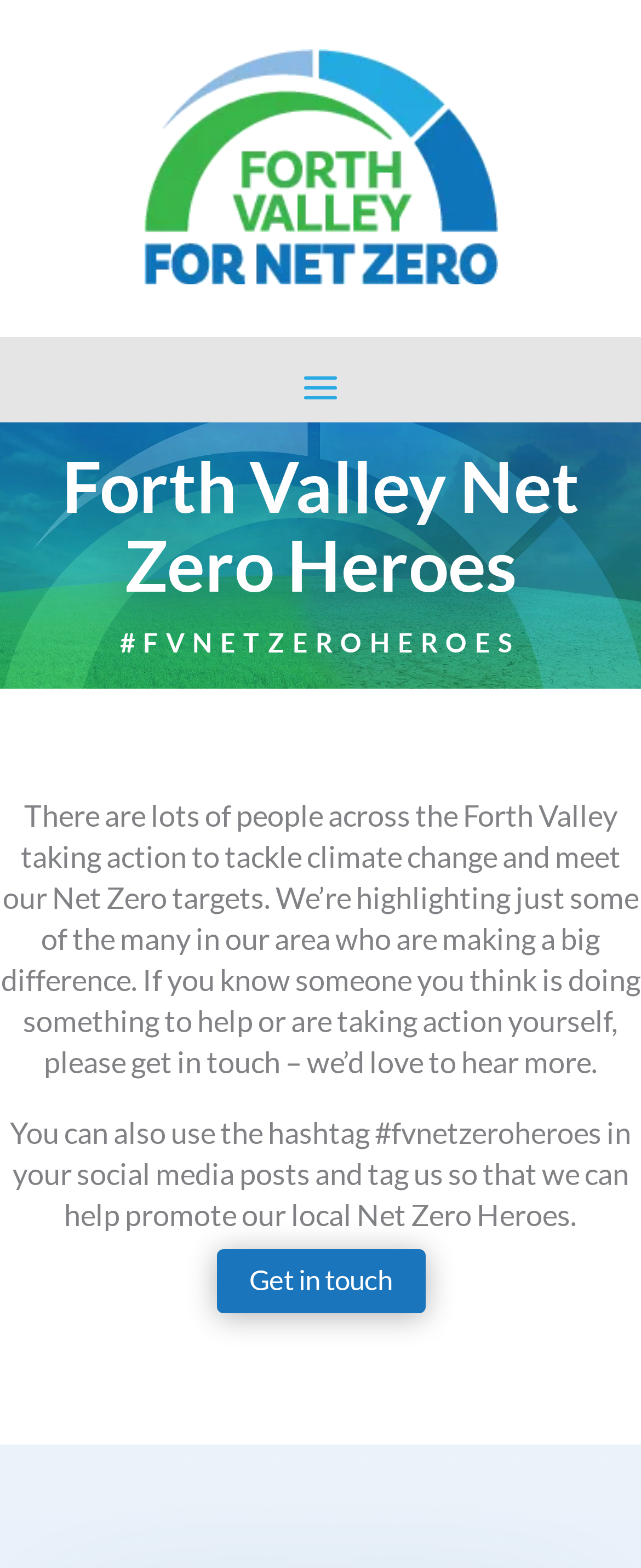Please answer the following question using a single word or phrase: 
How can I promote local Net Zero Heroes on social media?

Use #fvnetzeroheroes